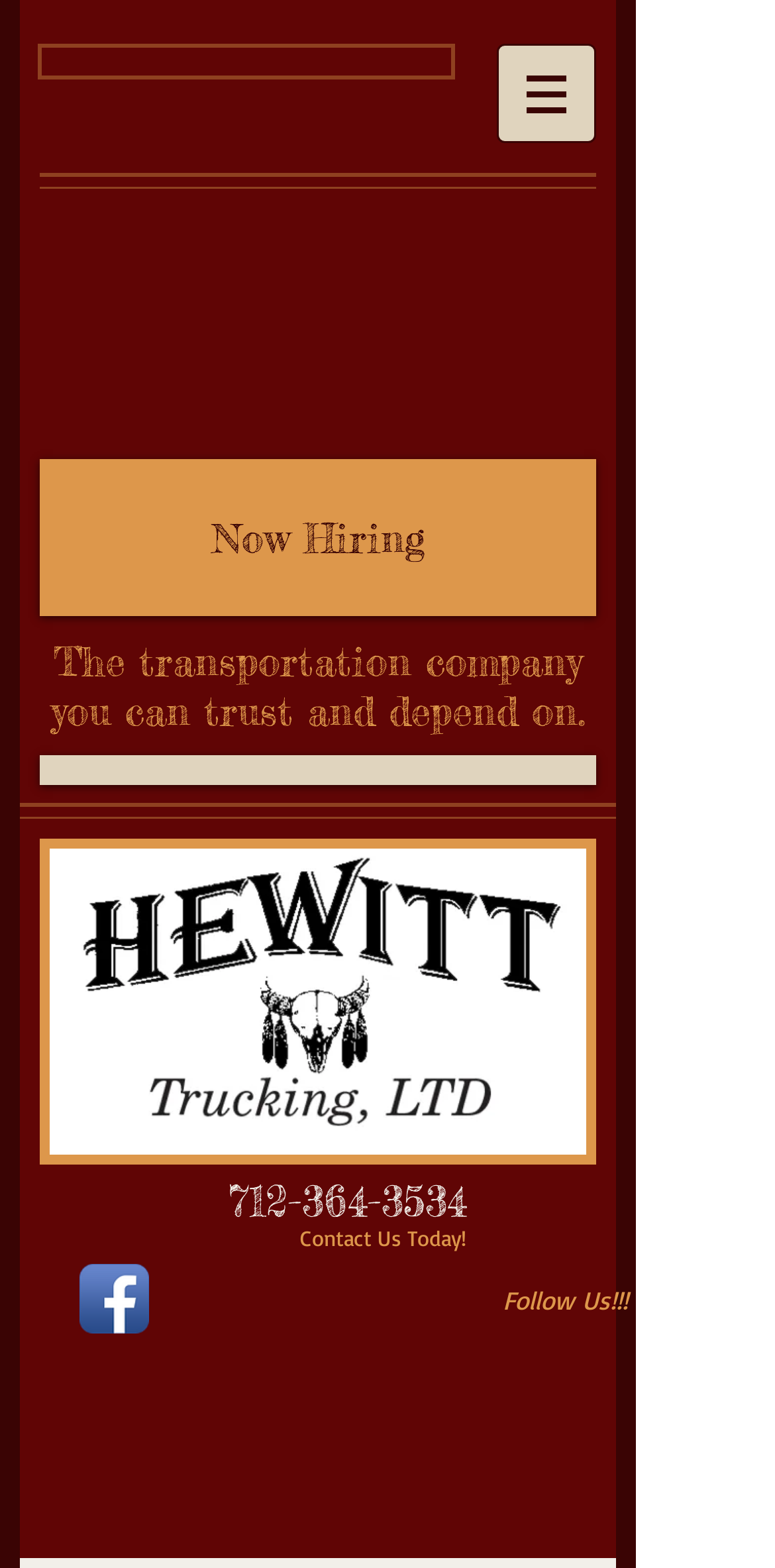Please predict the bounding box coordinates (top-left x, top-left y, bottom-right x, bottom-right y) for the UI element in the screenshot that fits the description: The system control and management

None